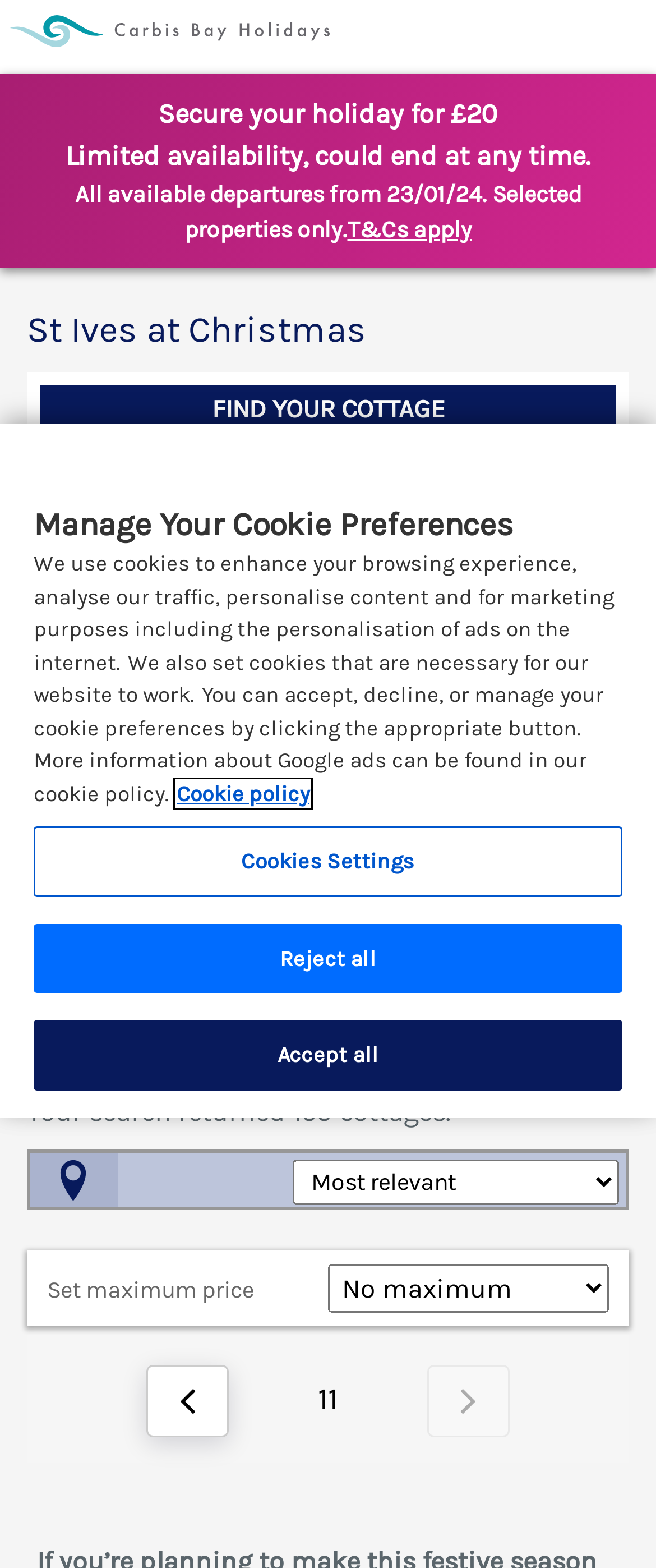What is the color of the 'May' button?
Answer with a single word or phrase, using the screenshot for reference.

Not specified